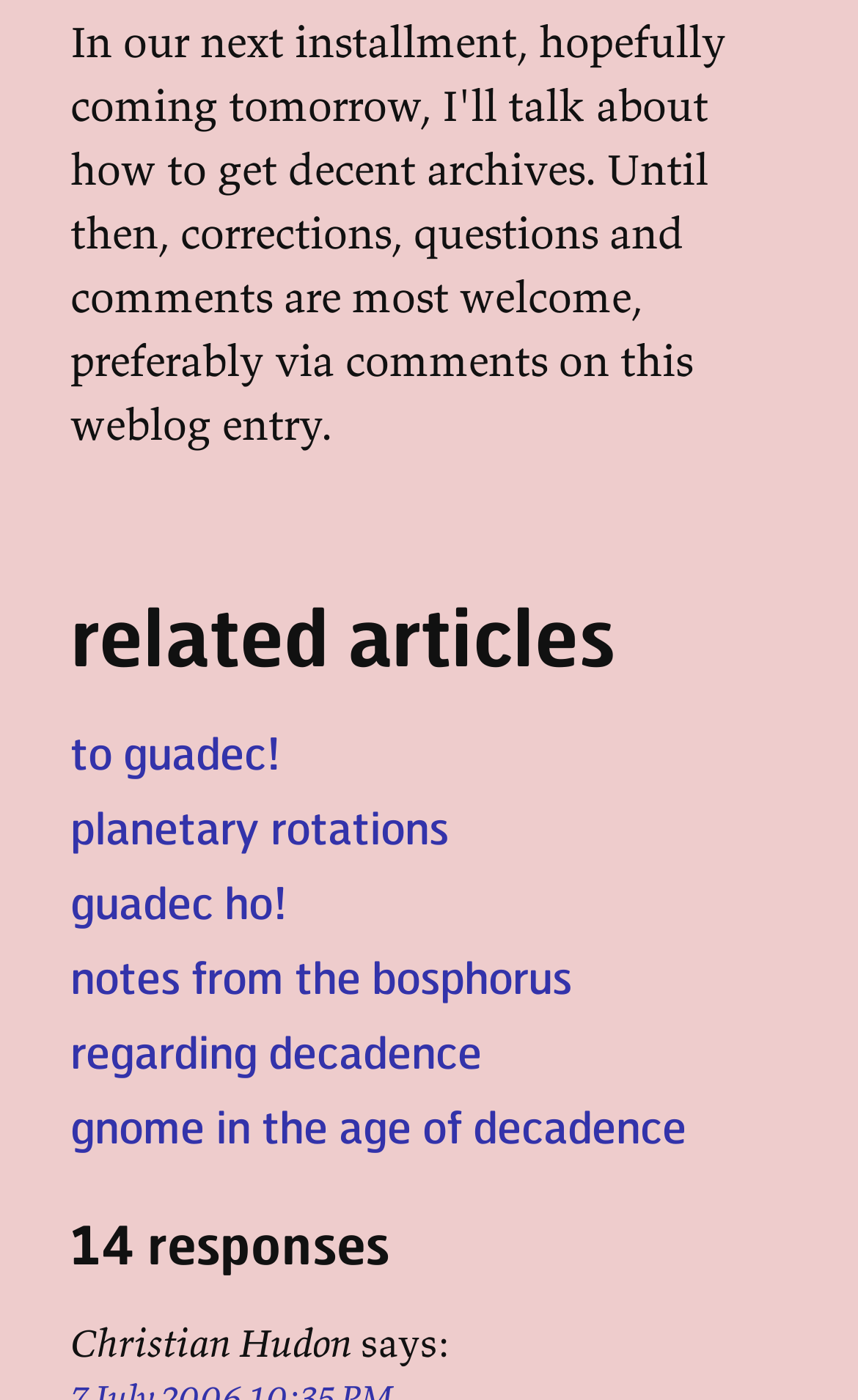Who is the first commenter? Please answer the question using a single word or phrase based on the image.

Christian Hudon